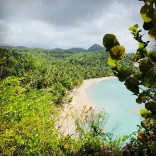Create an extensive and detailed description of the image.

The image captures a breathtaking view of Batibou Beach in Dominica, showcasing the island's stunning natural beauty. Lush green foliage frames the scene, with vibrant tropical plants on the left, while a tranquil turquoise bay stretches out below. The soft, sandy beach curves gently along the coastline, merging seamlessly with the pristine waters of the Caribbean Sea. In the background, rolling green hills and mountains are visible, partially veiled by soft clouds, adding to the serene atmosphere. This picturesque setting is emblematic of the myriad outdoor adventures and relaxation options available in Dominica, inviting visitors to explore its rich landscapes and immerse themselves in the local environment.